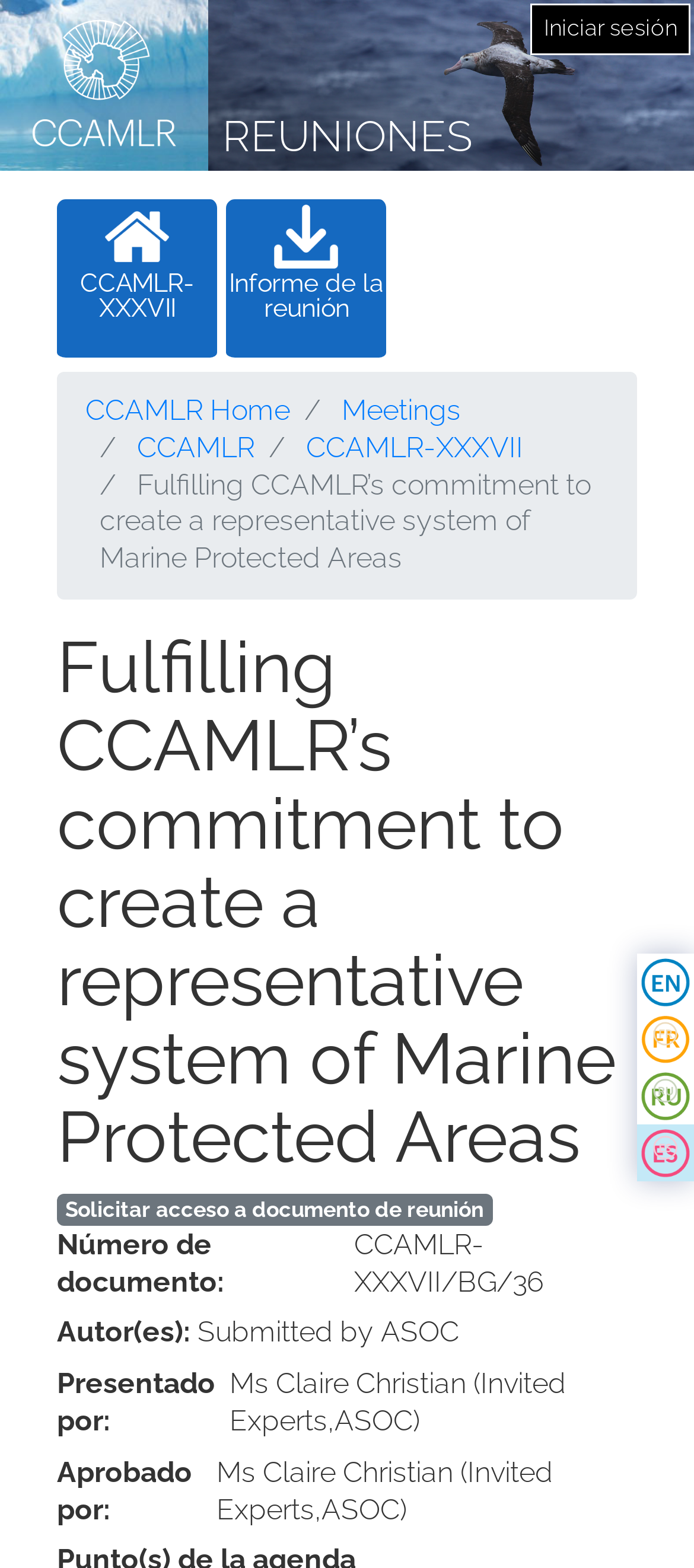Please identify the bounding box coordinates of the element's region that I should click in order to complete the following instruction: "Go to Meetings". The bounding box coordinates consist of four float numbers between 0 and 1, i.e., [left, top, right, bottom].

[0.492, 0.251, 0.664, 0.272]